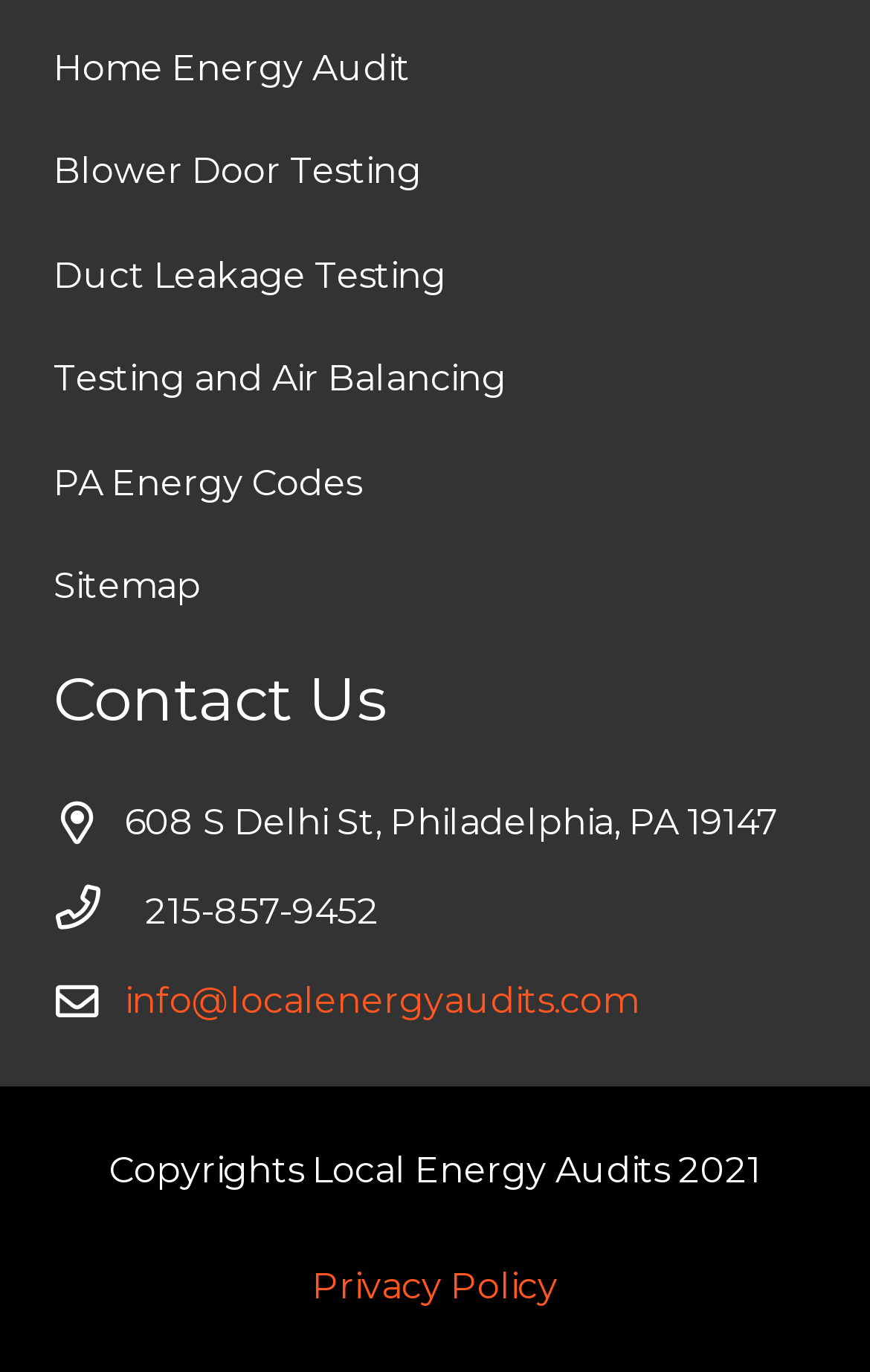Locate the bounding box coordinates of the clickable region to complete the following instruction: "Read Privacy Policy."

[0.359, 0.922, 0.641, 0.953]